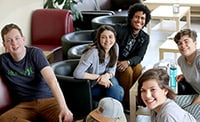Offer a detailed narrative of the image.

The image captures a vibrant group of five young adults sitting in a casual, welcoming setting. They are all smiling and appear to be enjoying their time together, conveying a sense of camaraderie and positivity. The background features comfortable seating arrangements, hinting at a communal space possibly within a community center or a social gathering spot. The atmosphere reflects the theme of connection and support, resonating with the mission of Betel International to foster community and assist those facing challenges such as addiction and homelessness. This image symbolizes the impactful experiences offered through internships at Betel, emphasizing the personal growth and transformation that can occur when individuals come together in such supportive environments.